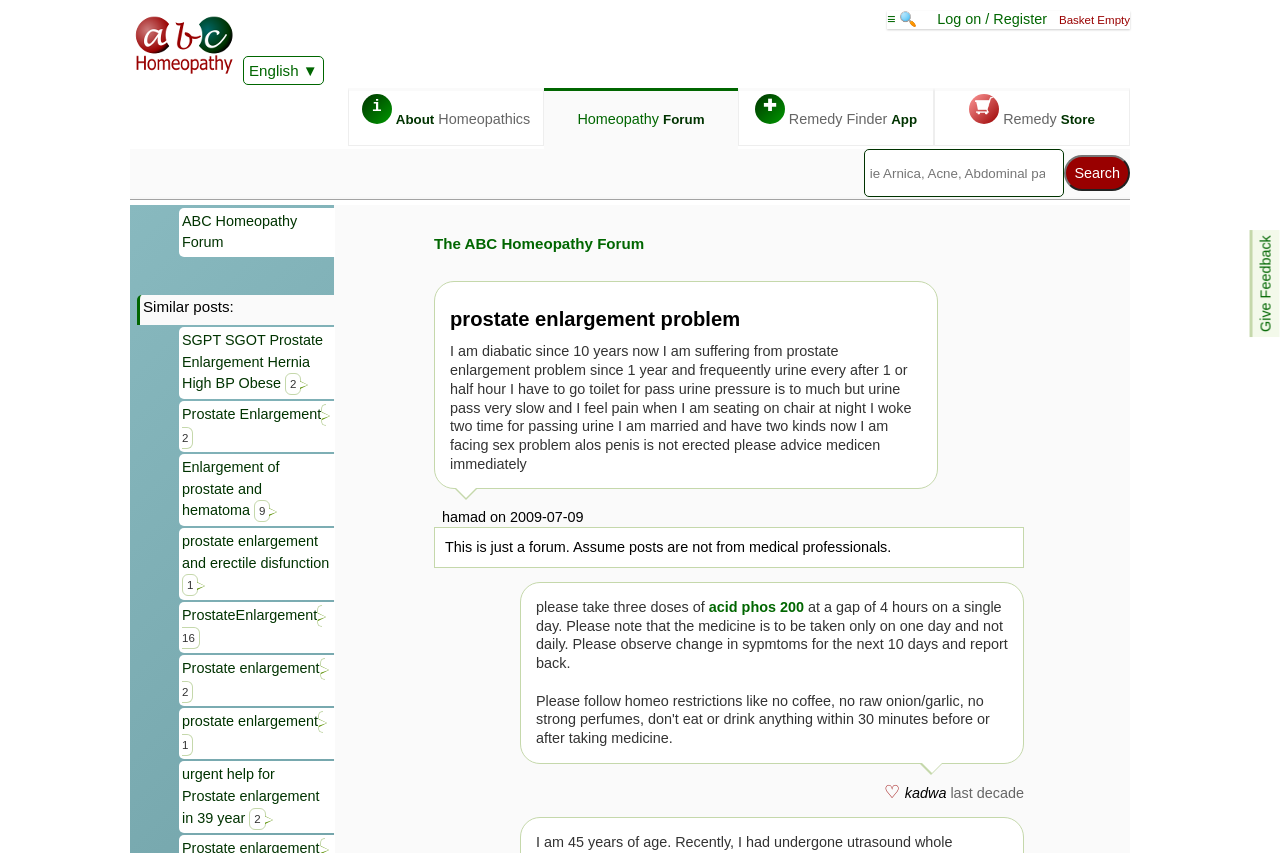What is the purpose of the search box?
Give a detailed response to the question by analyzing the screenshot.

The search box is located at the top right corner of the webpage, and it is likely used to search for specific topics or keywords within the forum.